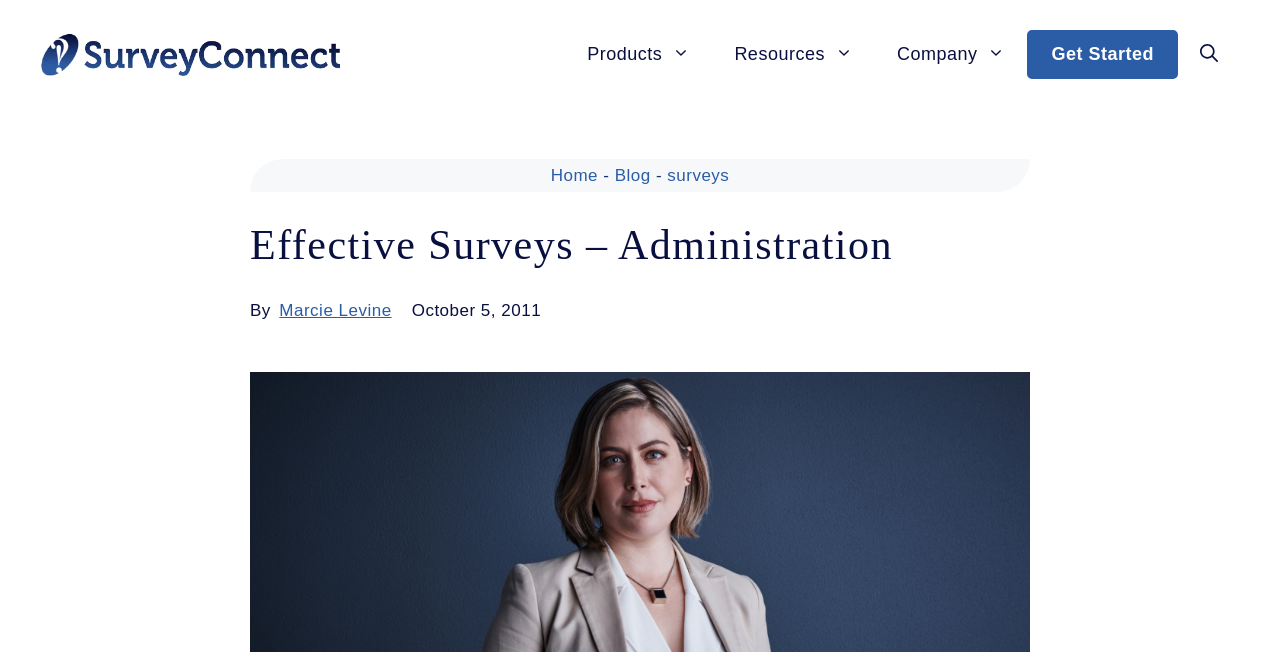What are the main navigation links?
Provide a well-explained and detailed answer to the question.

I found the main navigation links by examining the navigation element with the label 'Primary', which contains links with the text 'Products', 'Resources', 'Company', and 'Get Started'.